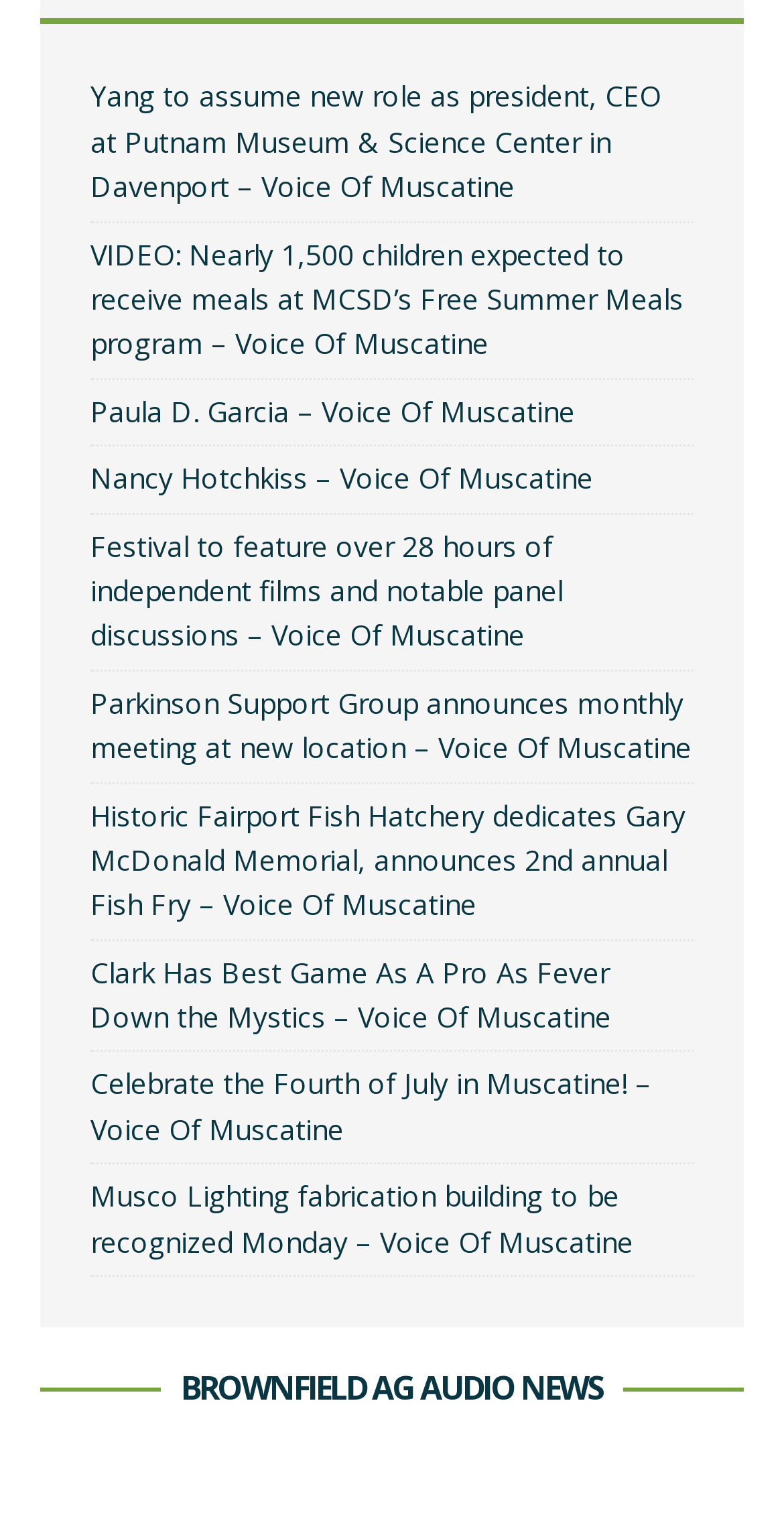What is the name of the news section?
Please use the image to provide a one-word or short phrase answer.

BROWNFIELD AG AUDIO NEWS